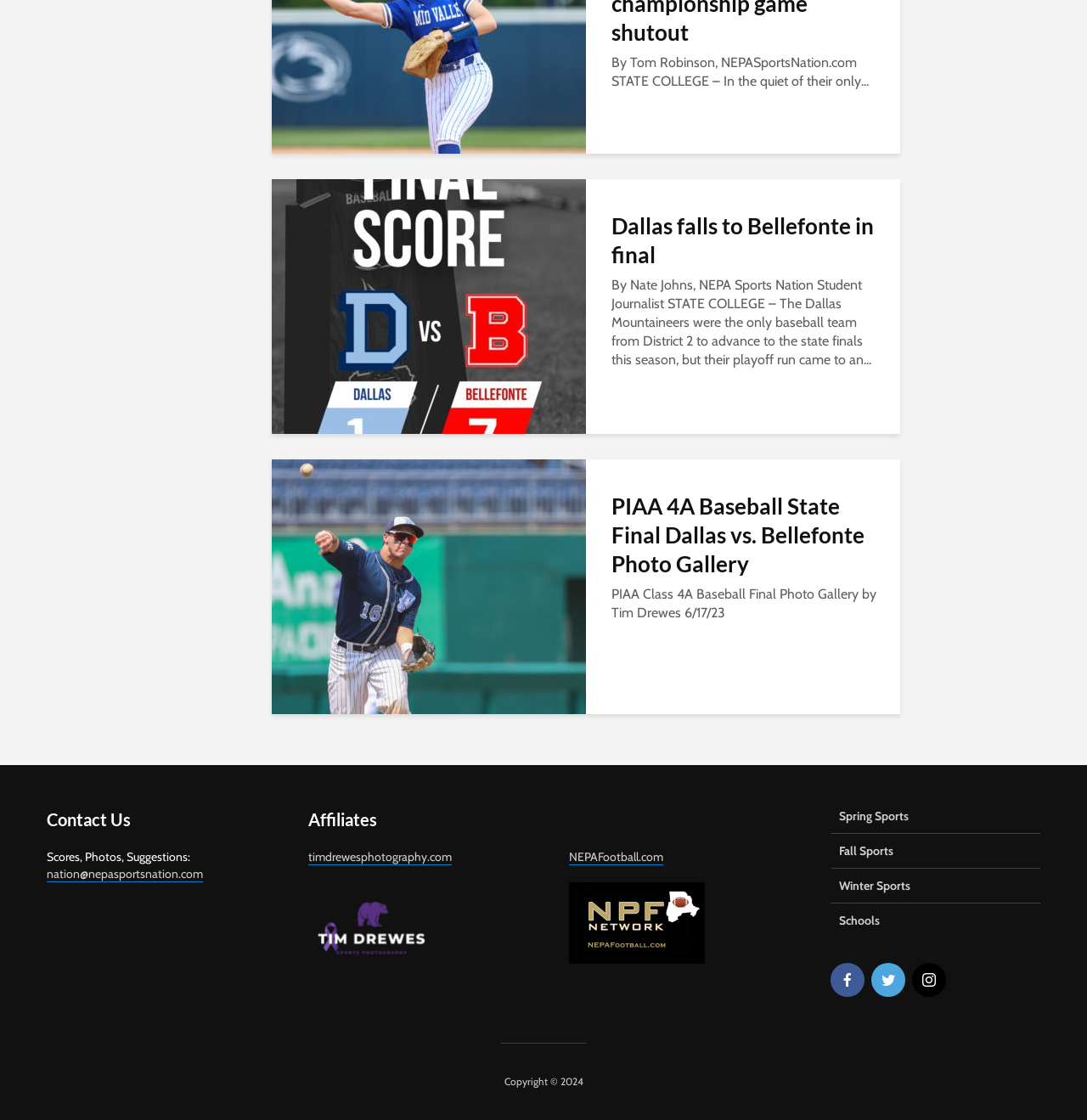How many social media links are at the bottom of the webpage?
Look at the image and answer the question with a single word or phrase.

3